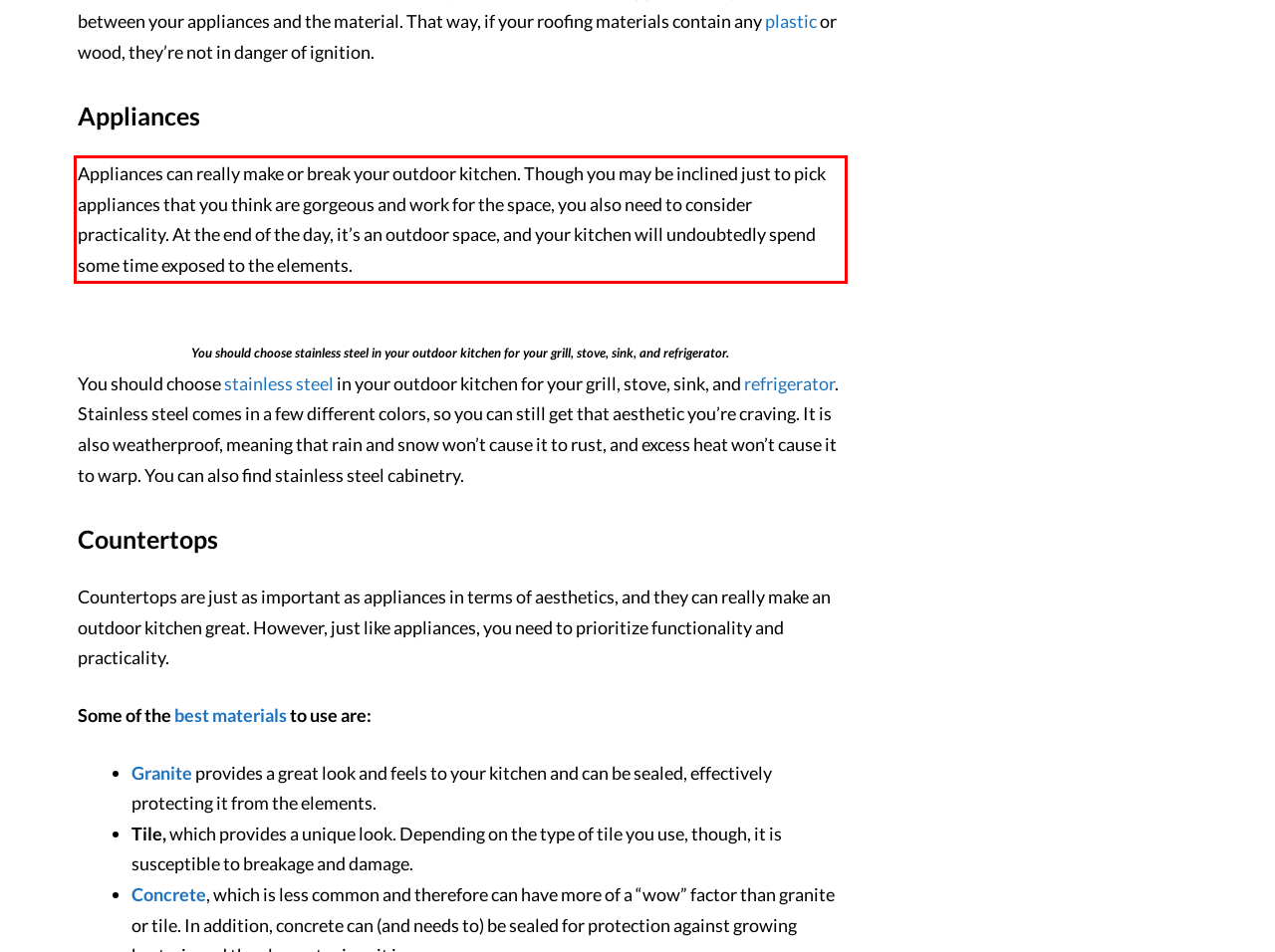Analyze the screenshot of a webpage where a red rectangle is bounding a UI element. Extract and generate the text content within this red bounding box.

Appliances can really make or break your outdoor kitchen. Though you may be inclined just to pick appliances that you think are gorgeous and work for the space, you also need to consider practicality. At the end of the day, it’s an outdoor space, and your kitchen will undoubtedly spend some time exposed to the elements.